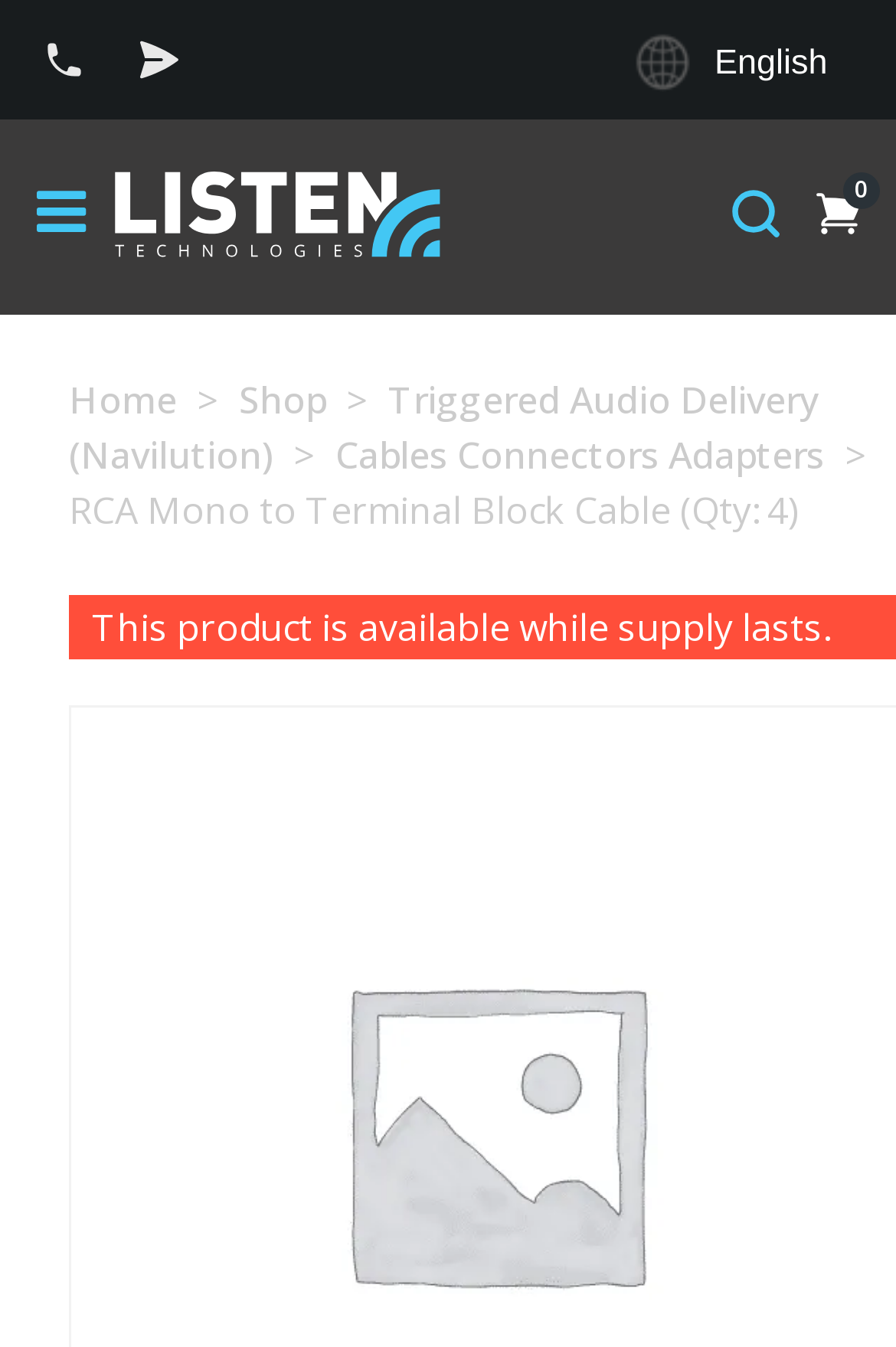How many items are in the cart?
Based on the screenshot, answer the question with a single word or phrase.

0